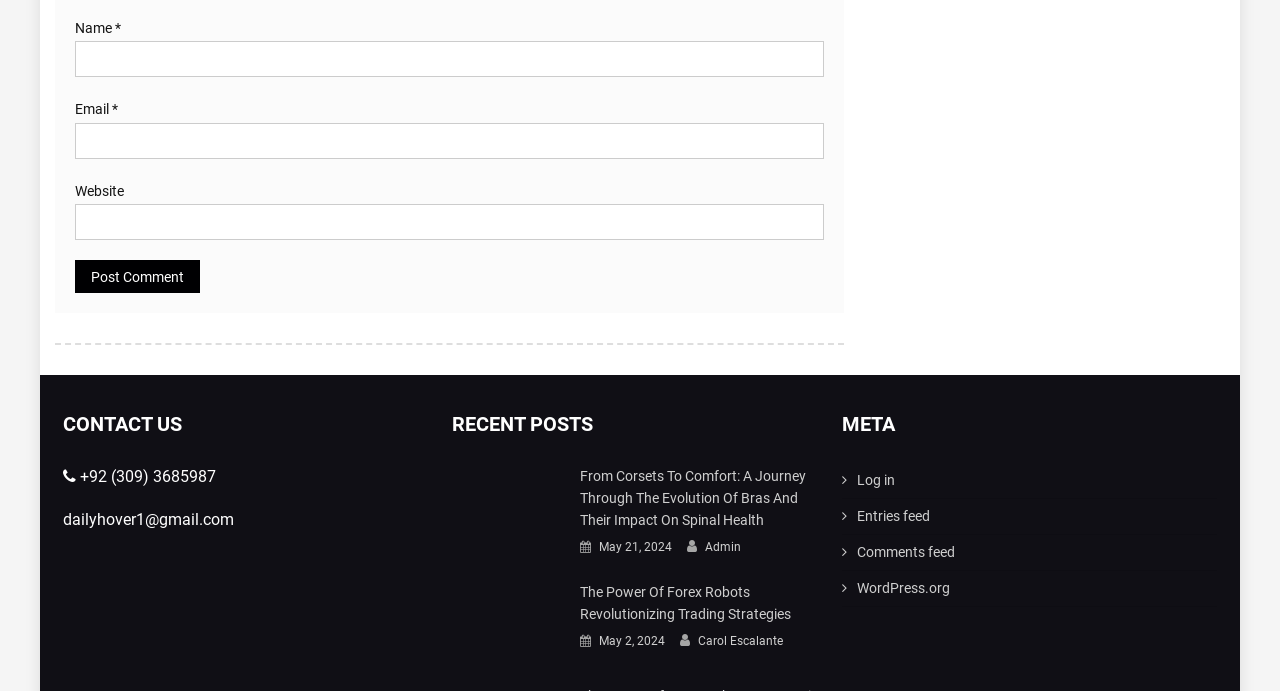Please identify the bounding box coordinates of the clickable region that I should interact with to perform the following instruction: "Enter your name". The coordinates should be expressed as four float numbers between 0 and 1, i.e., [left, top, right, bottom].

[0.059, 0.06, 0.644, 0.112]